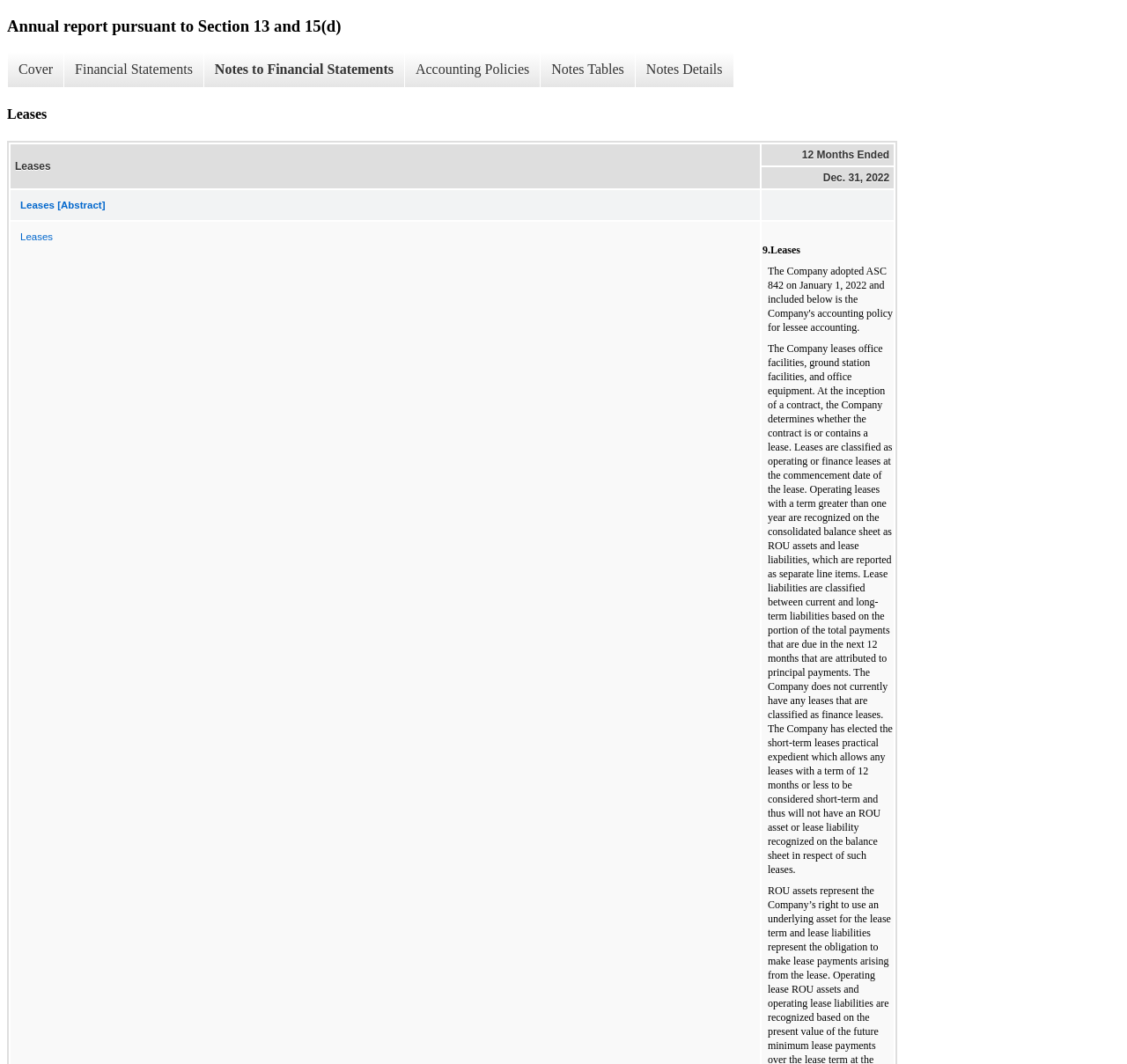Can you give a detailed response to the following question using the information from the image? How many columns are in the table under the 'Leases' heading?

Under the 'Leases' heading, there is a table with two columns. The first column has a header 'Leases' and the second column has a header '12 Months Ended'. This can be determined by examining the column headers in the table.